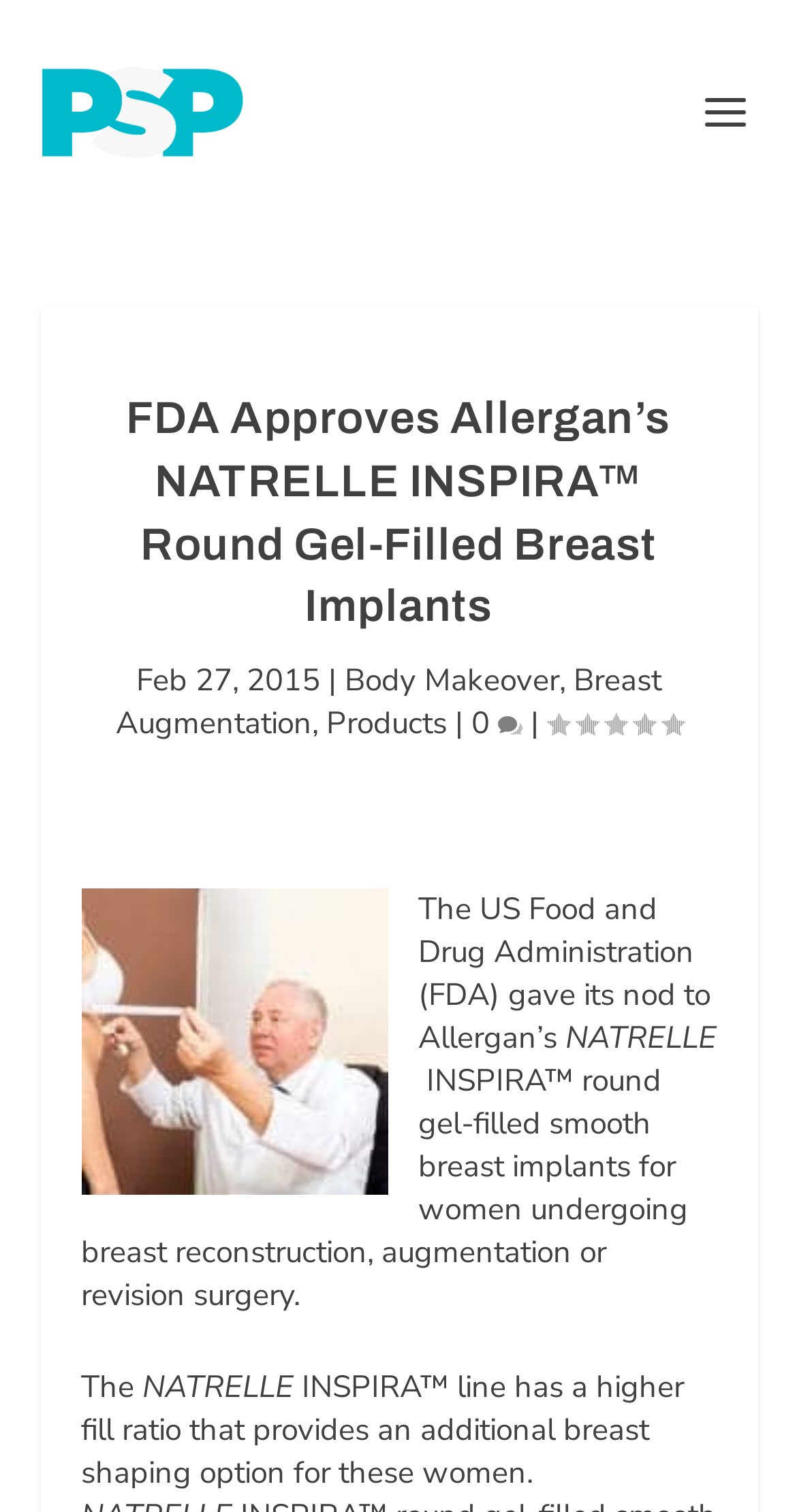Predict the bounding box coordinates of the UI element that matches this description: "Breast Augmentation". The coordinates should be in the format [left, top, right, bottom] with each value between 0 and 1.

[0.145, 0.437, 0.829, 0.492]